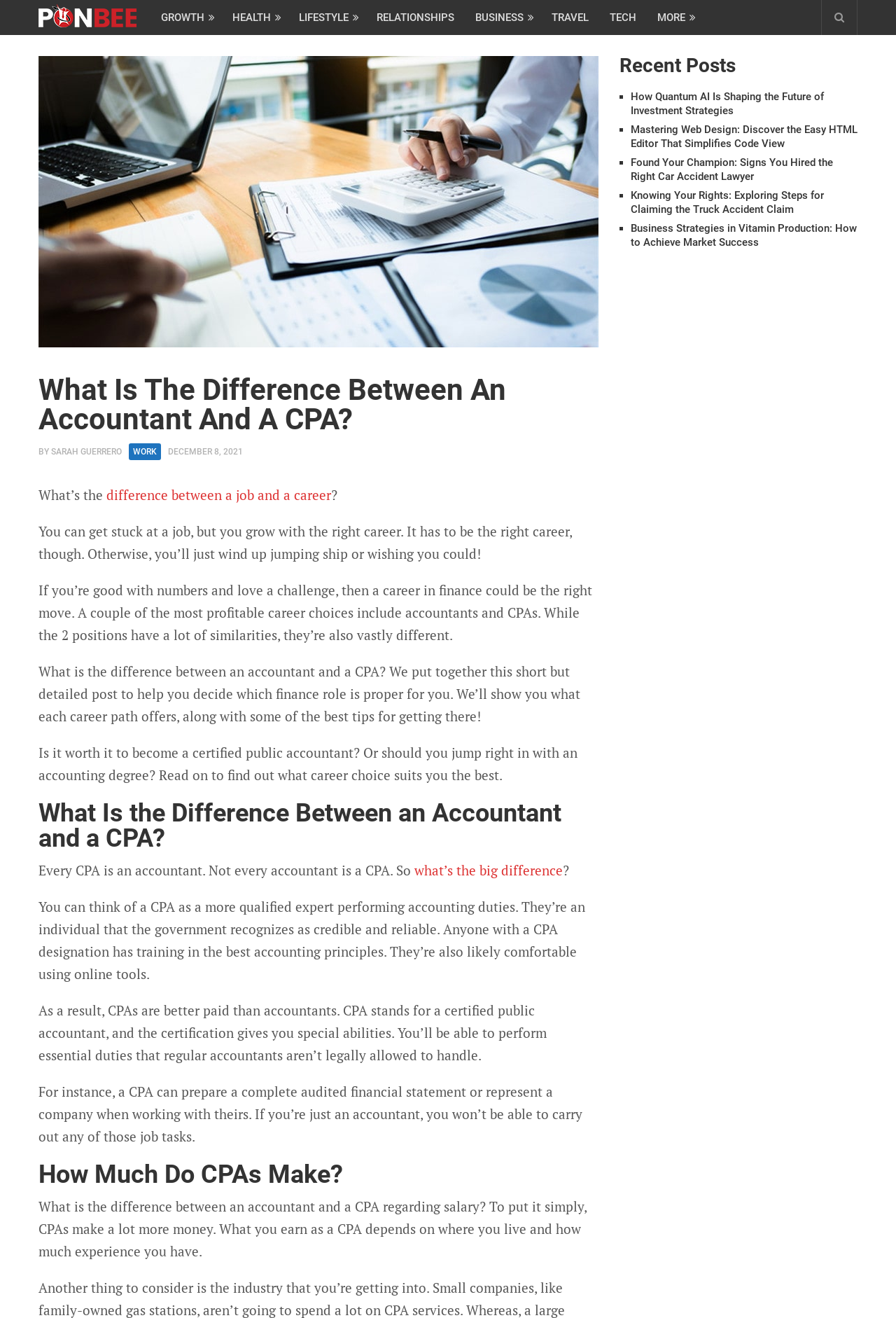Identify the bounding box coordinates of the region I need to click to complete this instruction: "Learn more about 'difference between a job and a career'".

[0.119, 0.369, 0.37, 0.382]